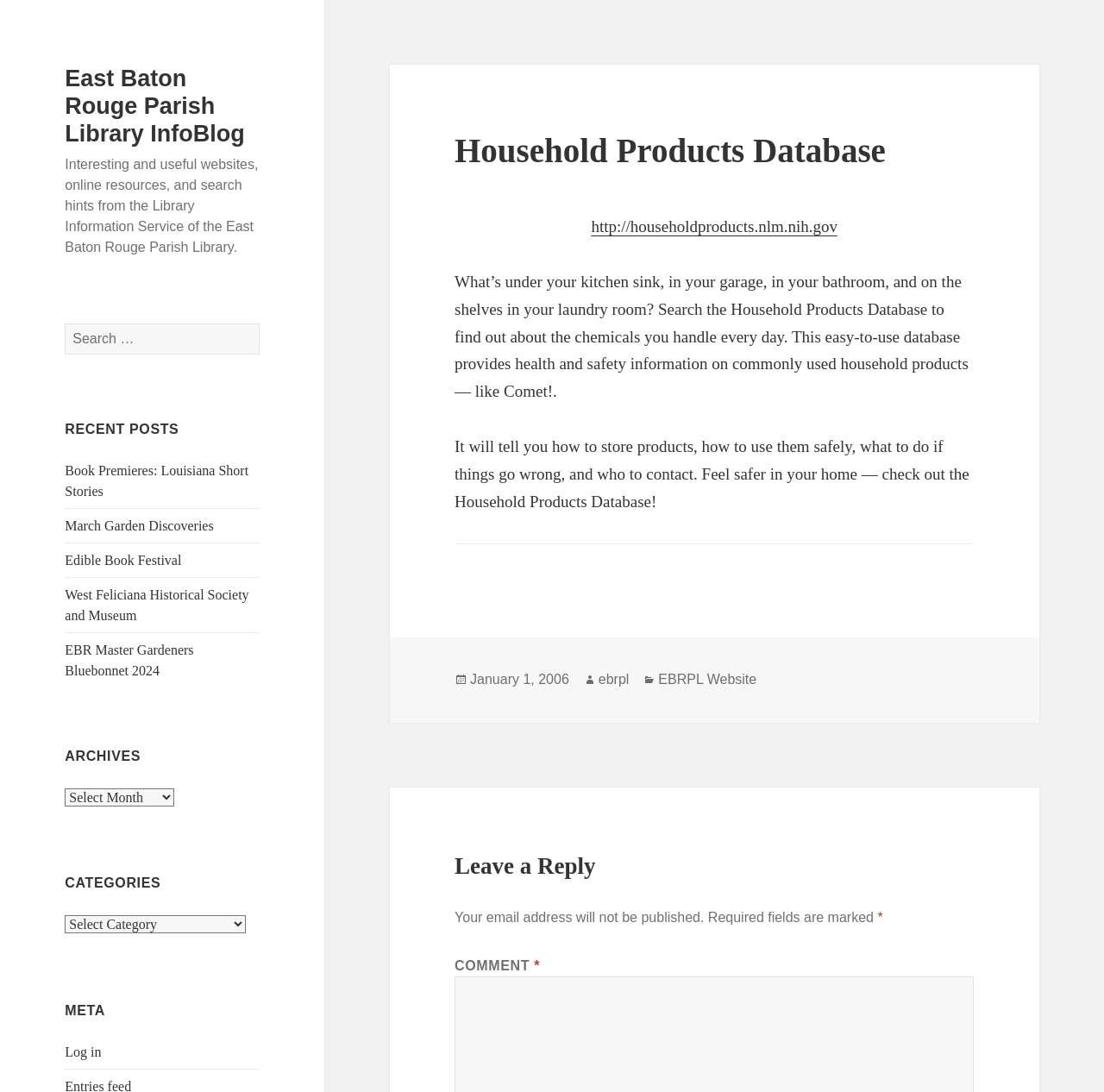Please identify the bounding box coordinates of the element's region that should be clicked to execute the following instruction: "Visit the 'Household Products Database' website". The bounding box coordinates must be four float numbers between 0 and 1, i.e., [left, top, right, bottom].

[0.536, 0.199, 0.759, 0.216]